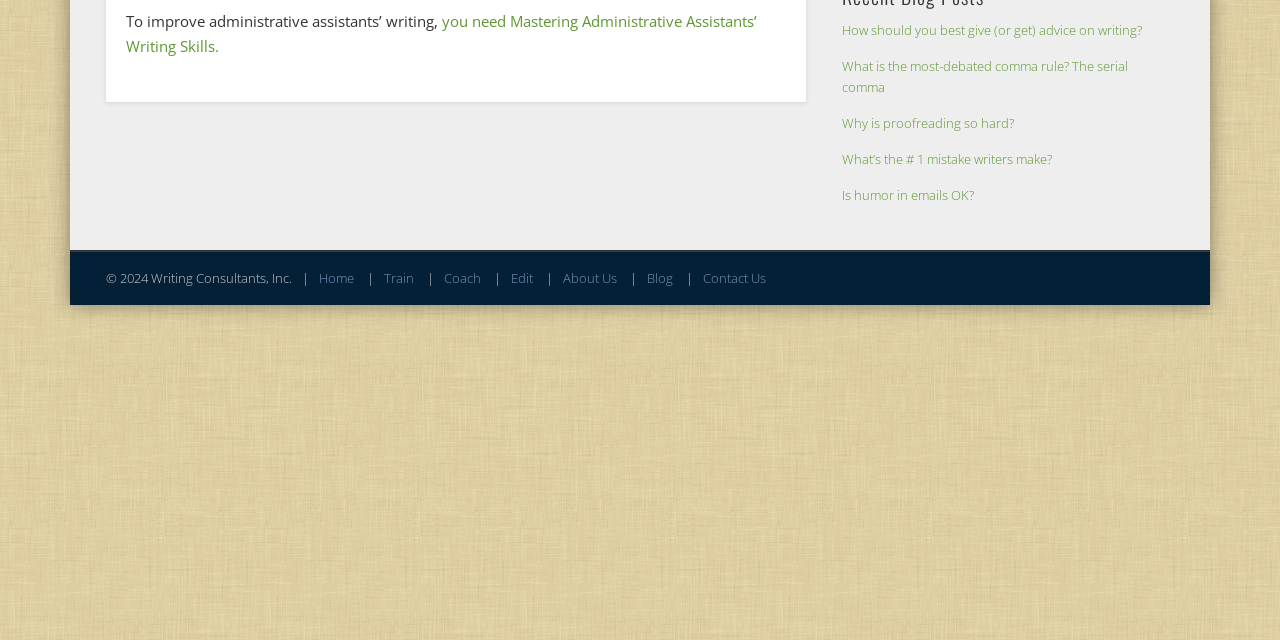Determine the bounding box for the HTML element described here: "About Us". The coordinates should be given as [left, top, right, bottom] with each number being a float between 0 and 1.

[0.44, 0.42, 0.482, 0.449]